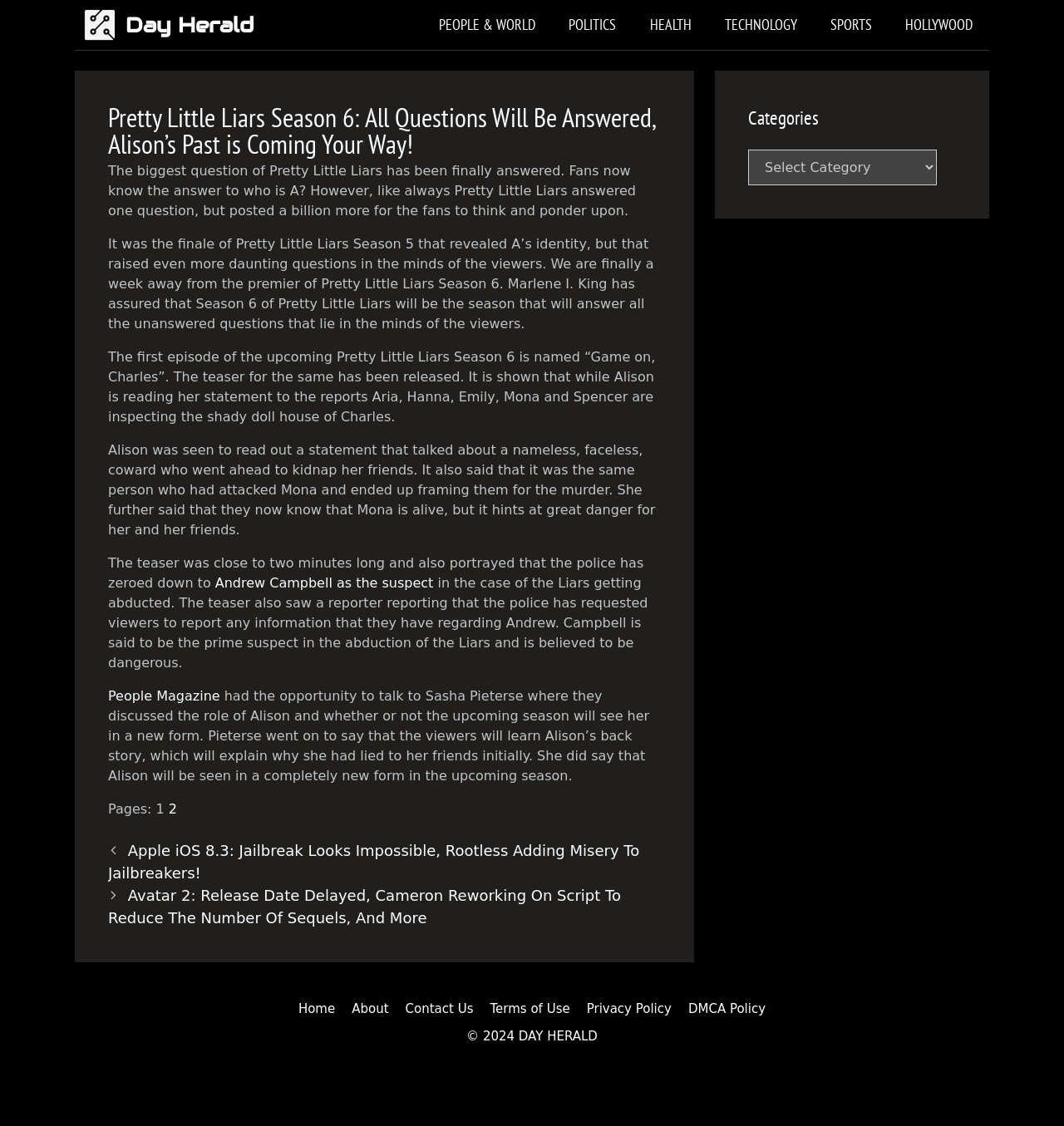What is the name of the person whose identity was revealed in Season 5?
Please use the image to deliver a detailed and complete answer.

I found the answer by reading the article's content, specifically the sentence 'It was the finale of Pretty Little Liars Season 5 that revealed A’s identity...' which implies that the identity of A was revealed in Season 5.